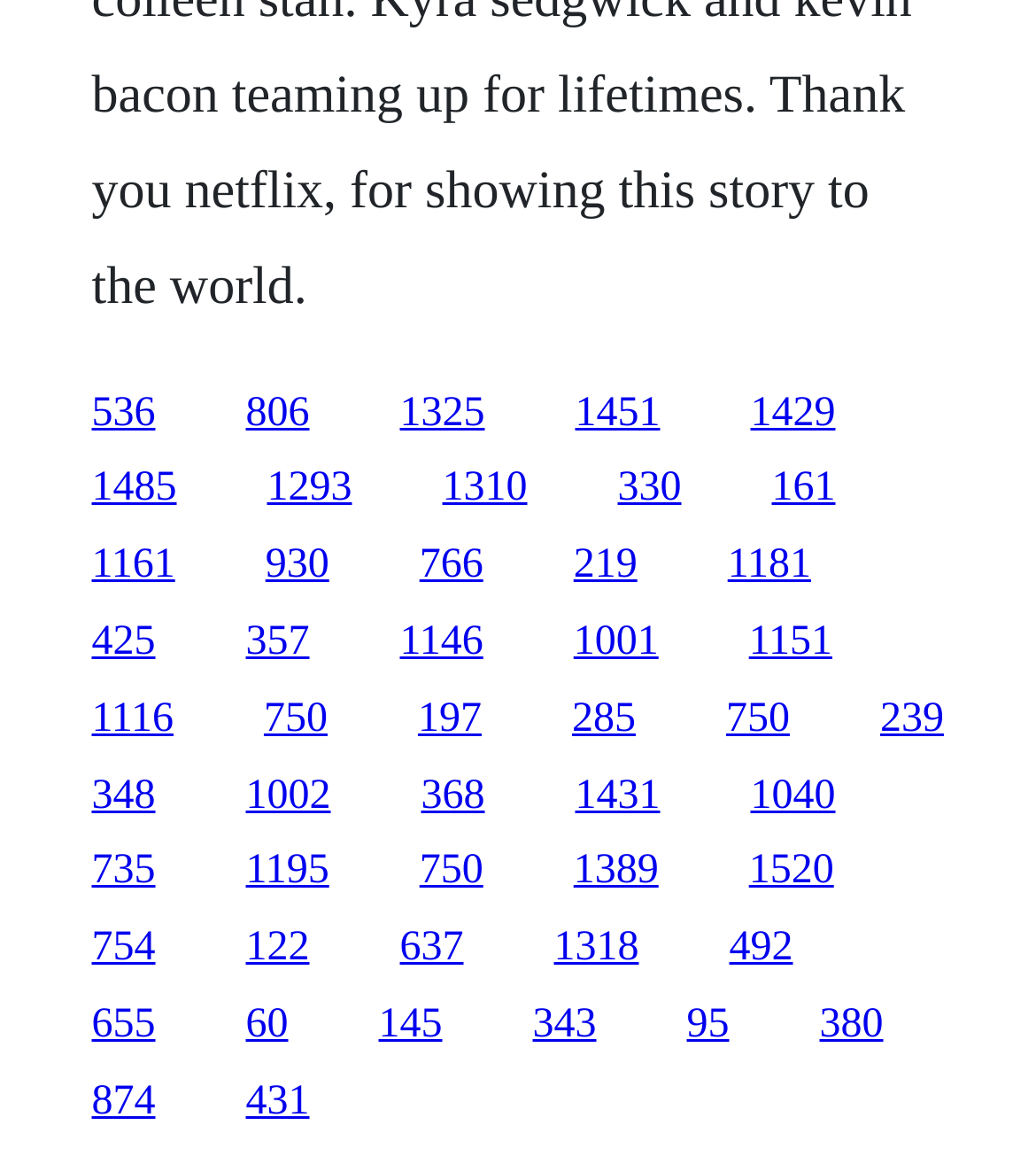Locate the bounding box coordinates of the area where you should click to accomplish the instruction: "access the ninth link".

[0.596, 0.4, 0.658, 0.439]